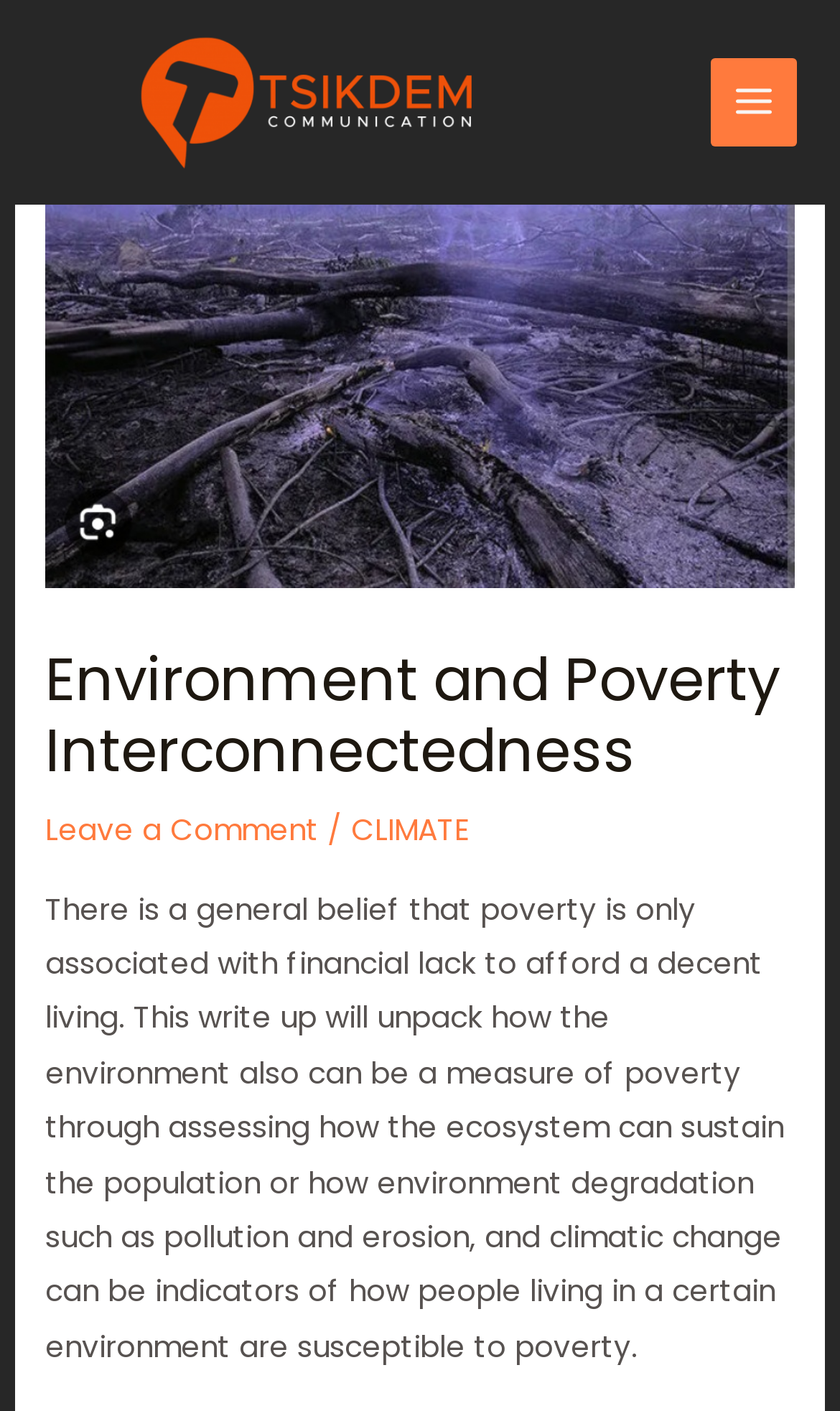From the element description: "Leave a Comment", extract the bounding box coordinates of the UI element. The coordinates should be expressed as four float numbers between 0 and 1, in the order [left, top, right, bottom].

[0.054, 0.574, 0.38, 0.603]